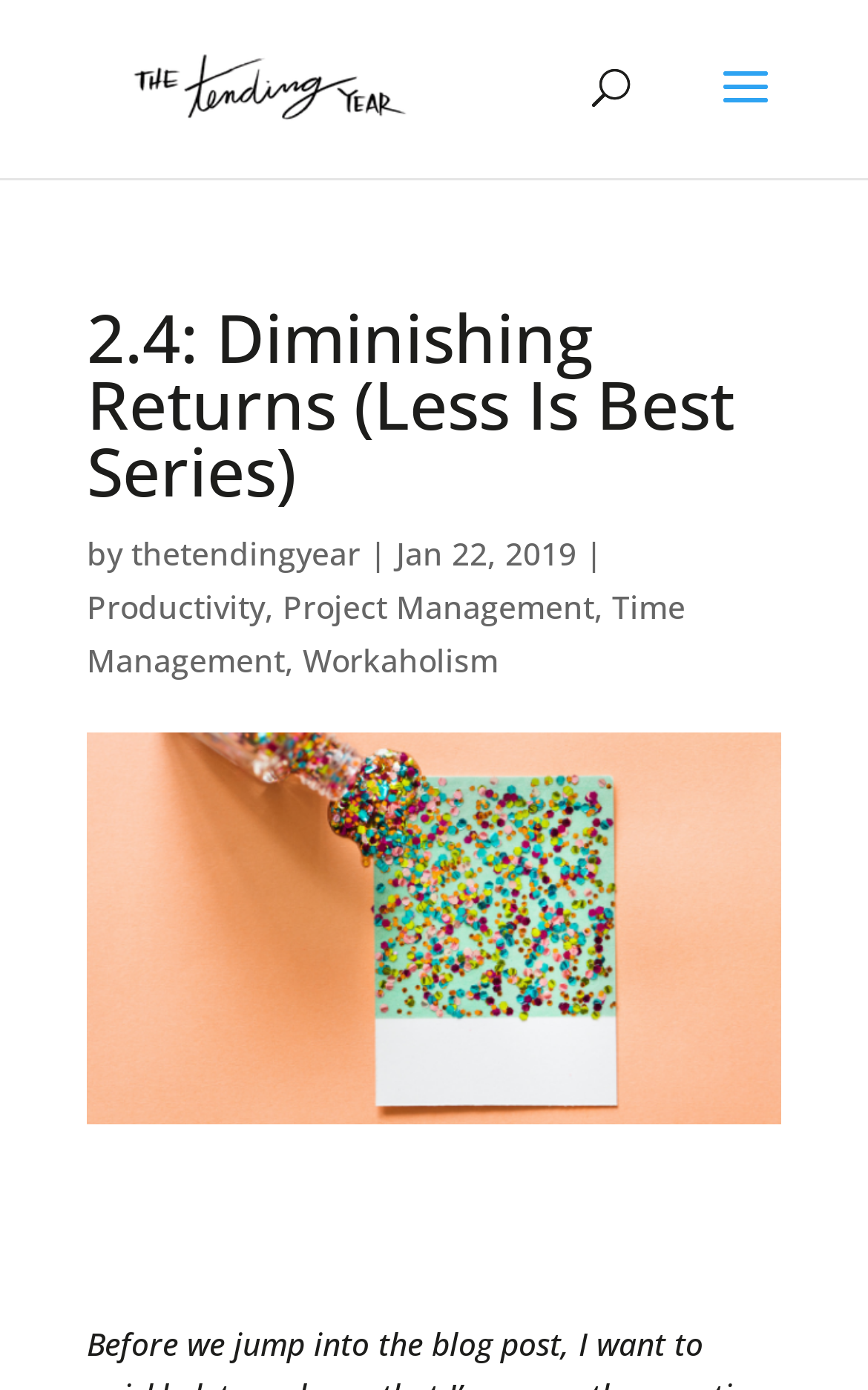Calculate the bounding box coordinates of the UI element given the description: "Project Management".

[0.326, 0.421, 0.685, 0.451]